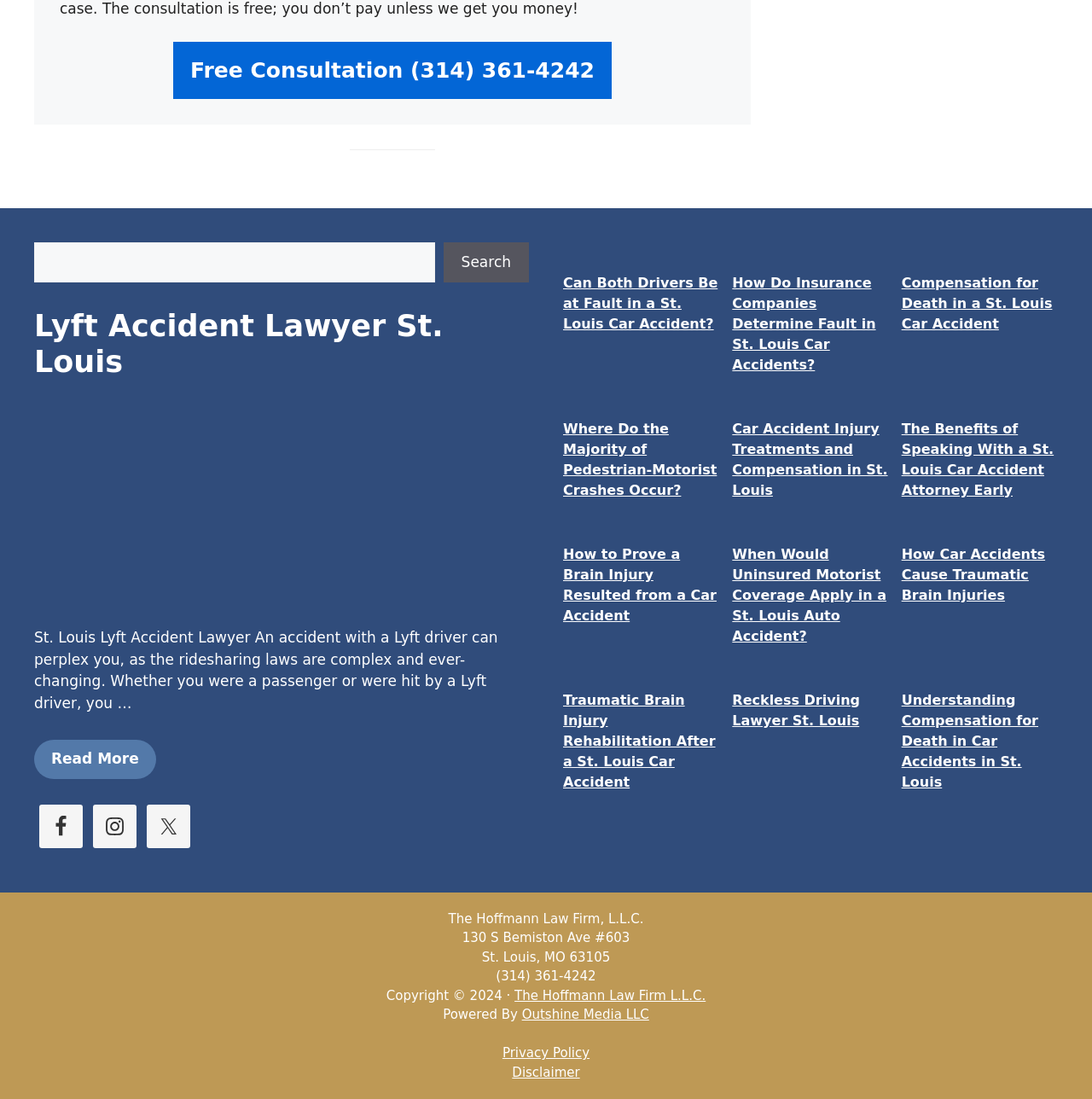How many social media links are at the bottom of the webpage?
Based on the image, answer the question in a detailed manner.

At the bottom of the webpage, there are three social media links: Facebook, Instagram, and Twitter, each with an image and a link.